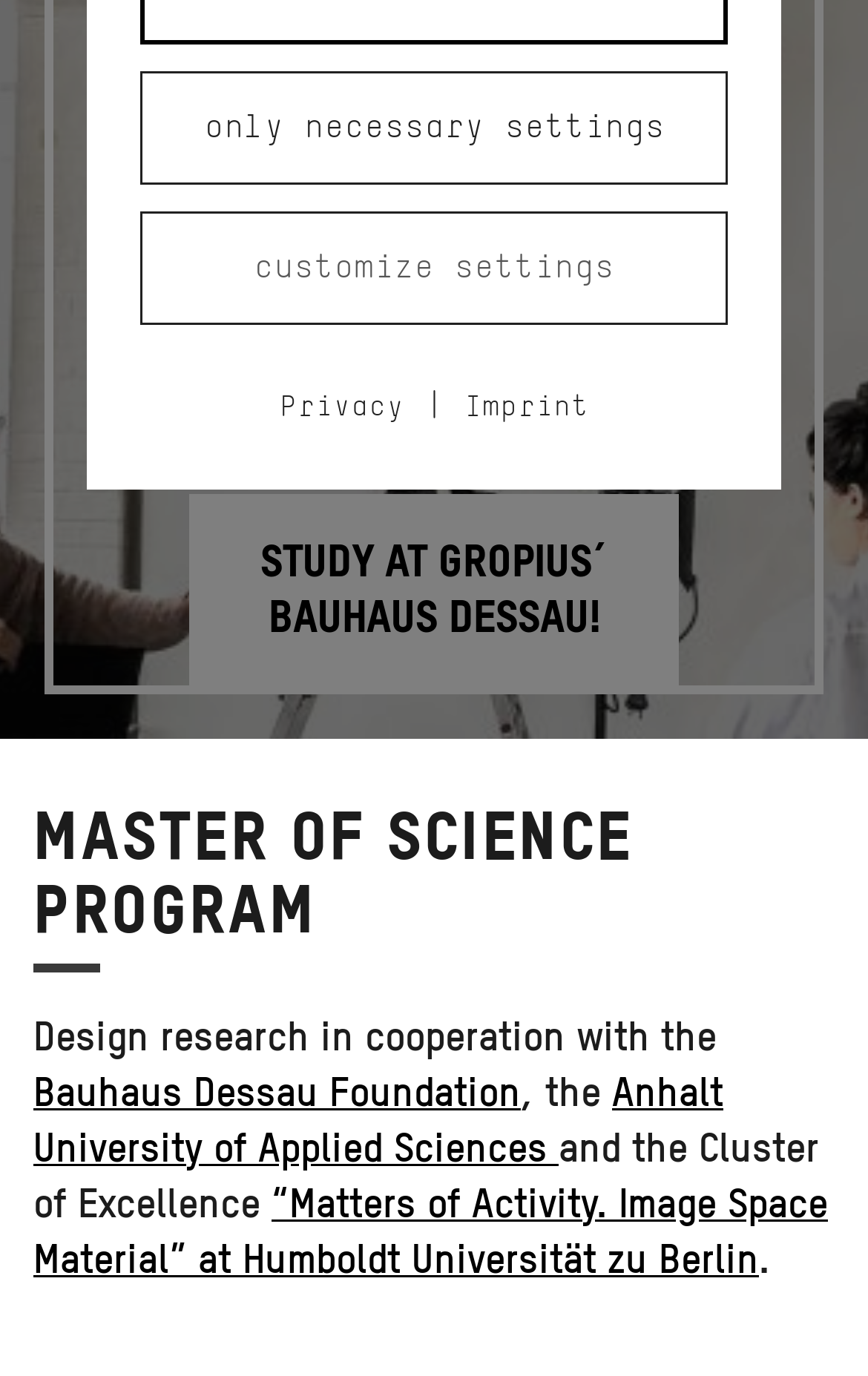Determine the bounding box coordinates in the format (top-left x, top-left y, bottom-right x, bottom-right y). Ensure all values are floating point numbers between 0 and 1. Identify the bounding box of the UI element described by: Imprint

[0.535, 0.286, 0.678, 0.307]